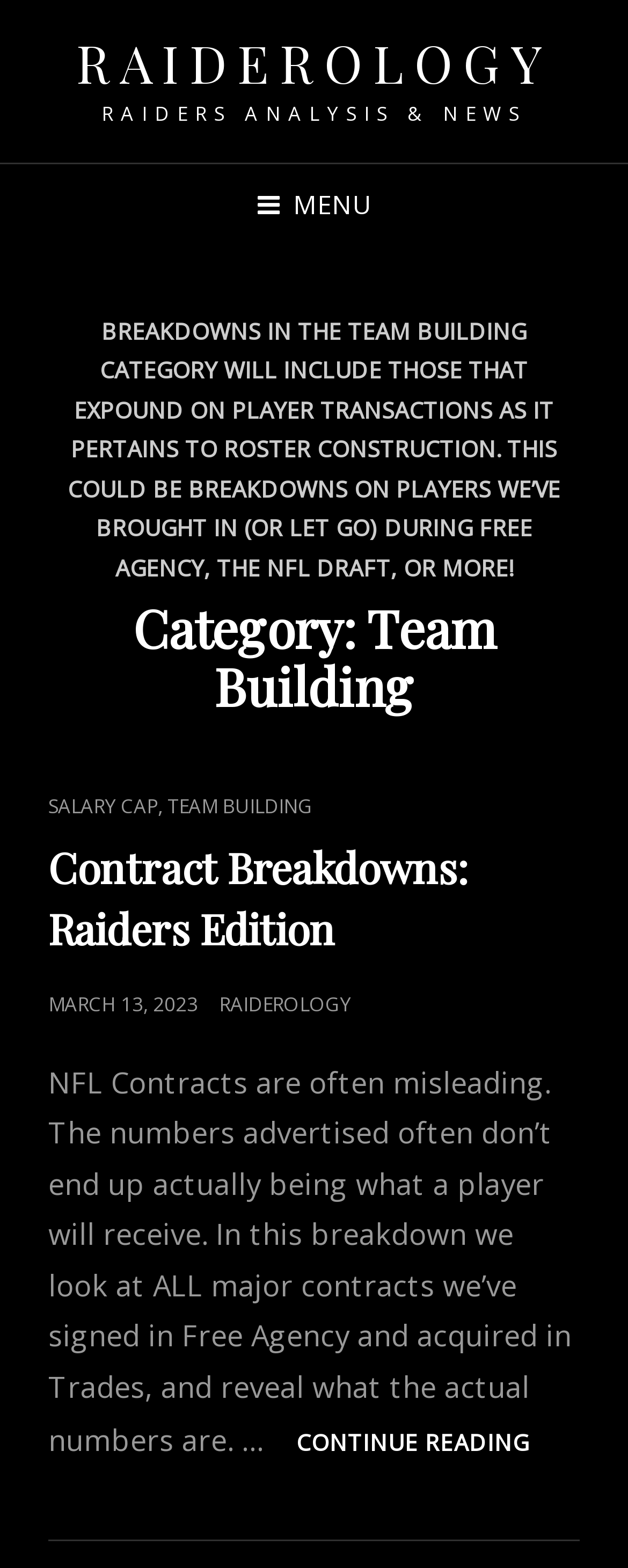What is the main topic of the article?
Please respond to the question with as much detail as possible.

By analyzing the webpage content, I can see that the main topic of the article is 'Contract Breakdowns' which is mentioned in the heading 'Contract Breakdowns: Raiders Edition' and also in the link 'Contract Breakdowns: Raiders Edition'.